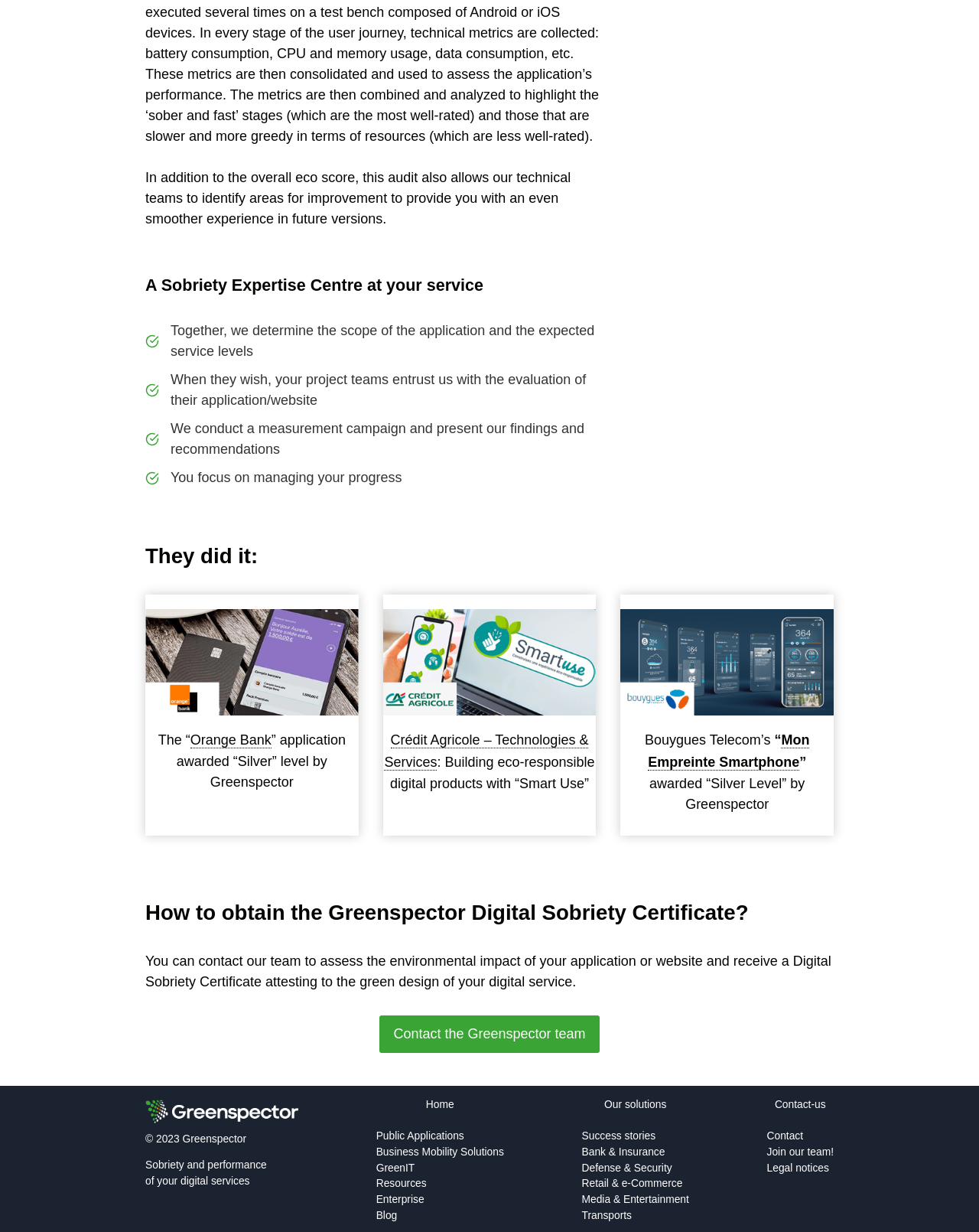Analyze the image and give a detailed response to the question:
What is the copyright year of the webpage?

The copyright year of the webpage is 2023, as mentioned in the text '© 2023 Greenspector'.